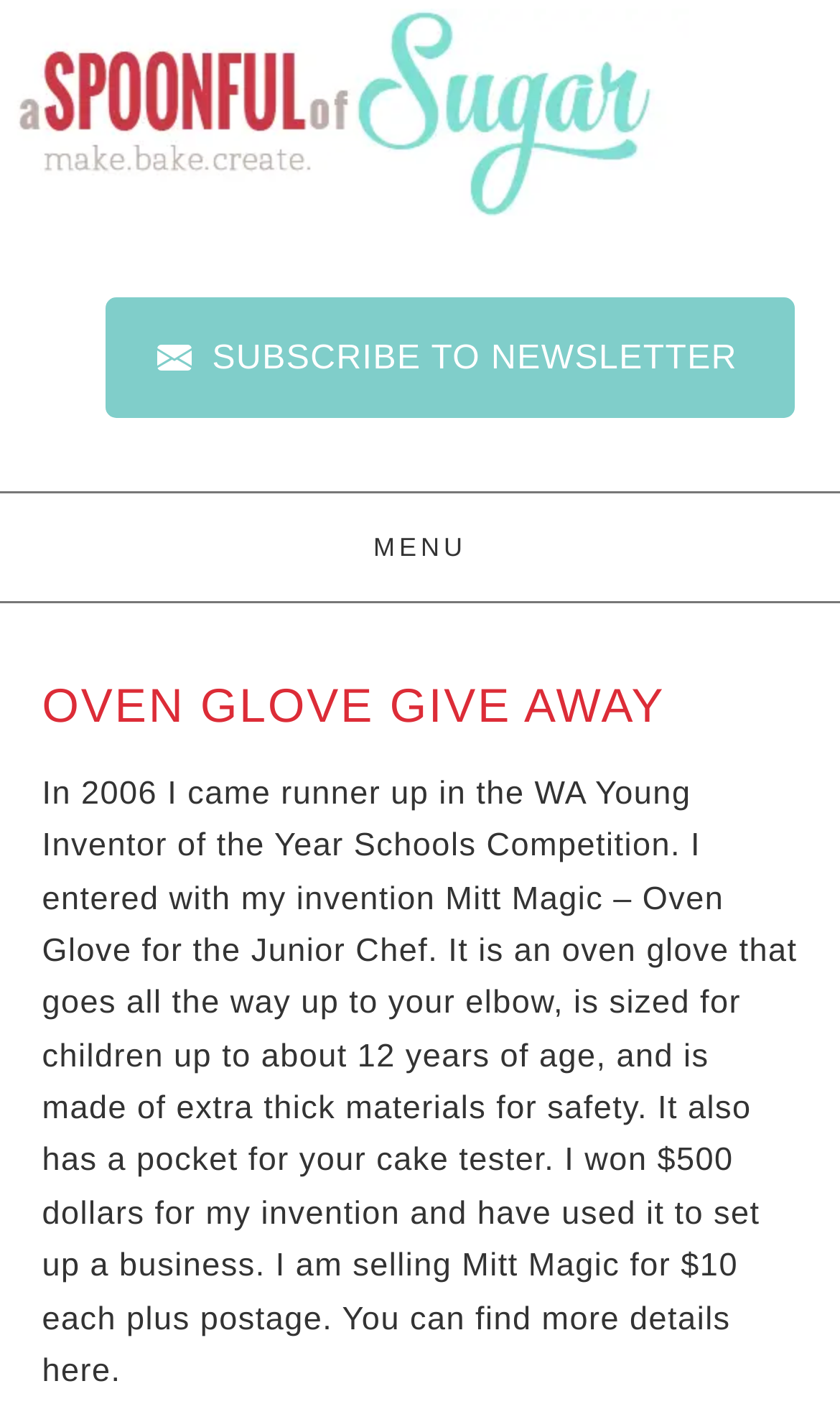Identify and extract the main heading of the webpage.

OVEN GLOVE GIVE AWAY